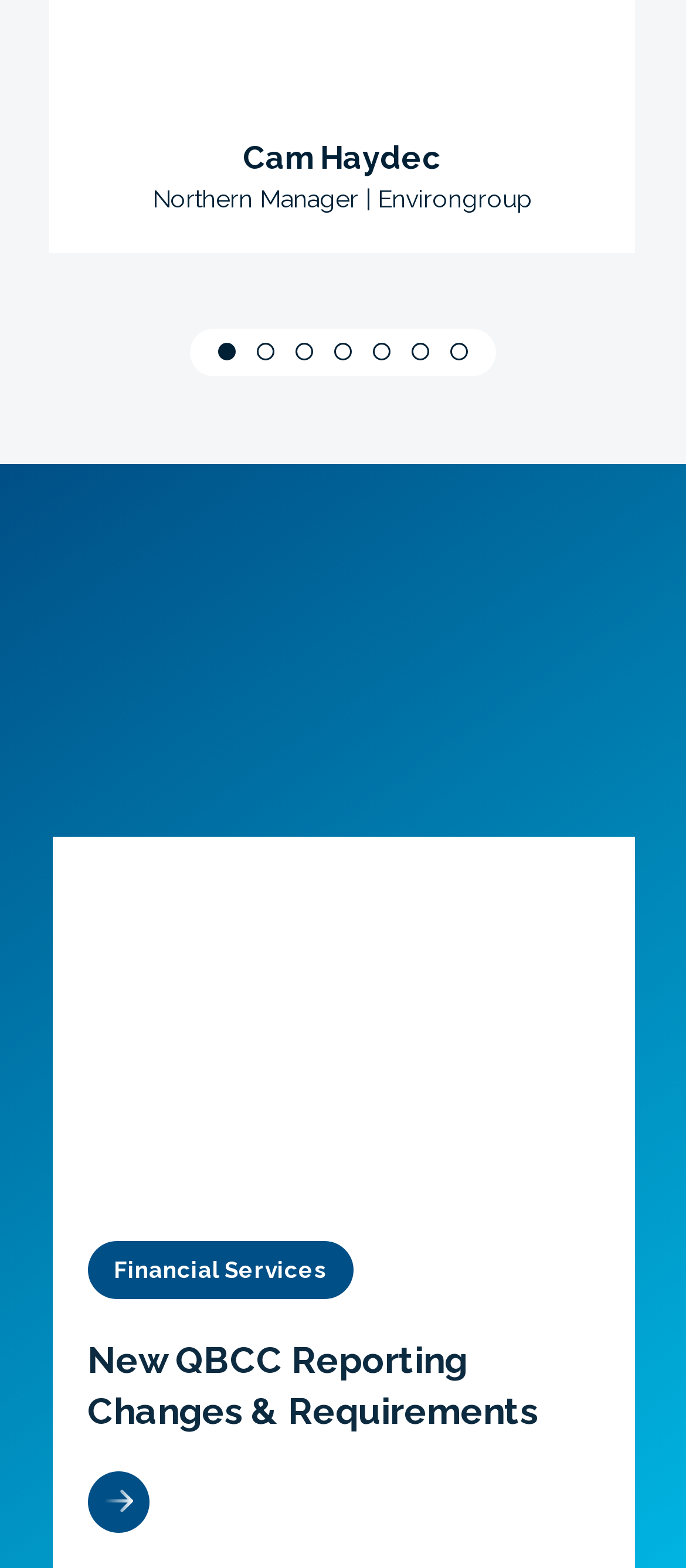What is the name of the organization mentioned? Refer to the image and provide a one-word or short phrase answer.

Environgroup